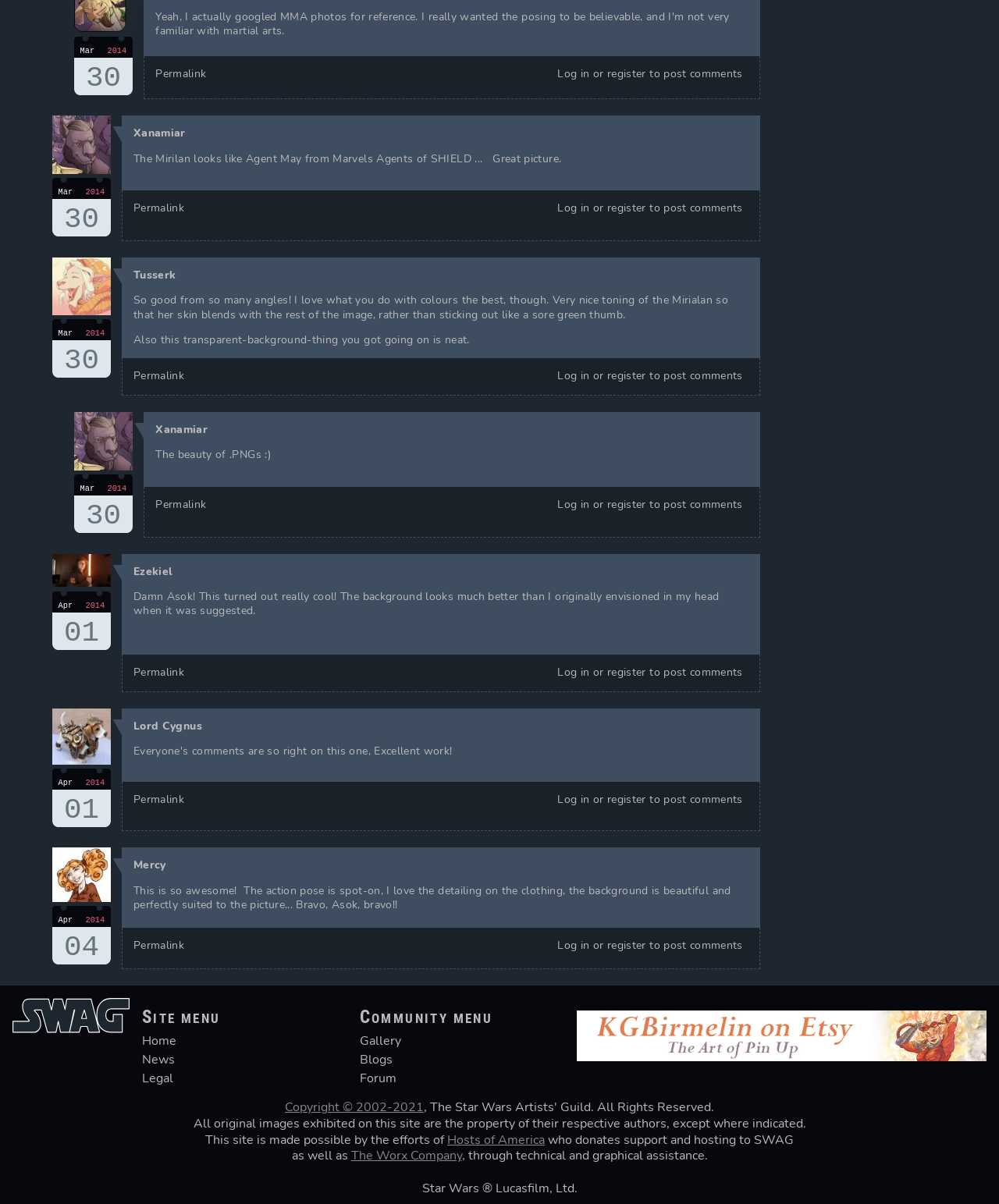Use a single word or phrase to answer the following:
What is the date of the first article?

2014 Mar 30